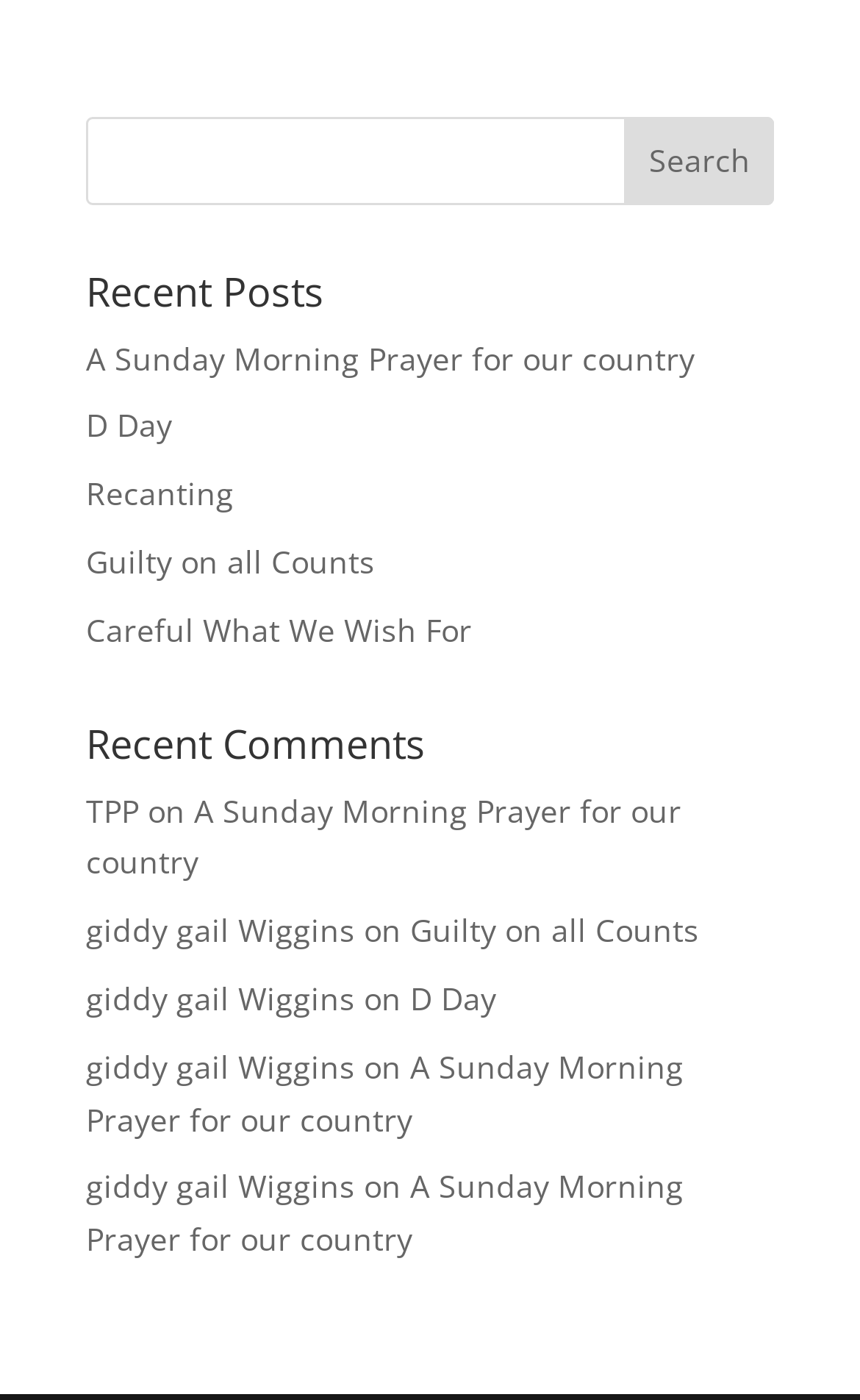How many recent comments are listed? Based on the screenshot, please respond with a single word or phrase.

5